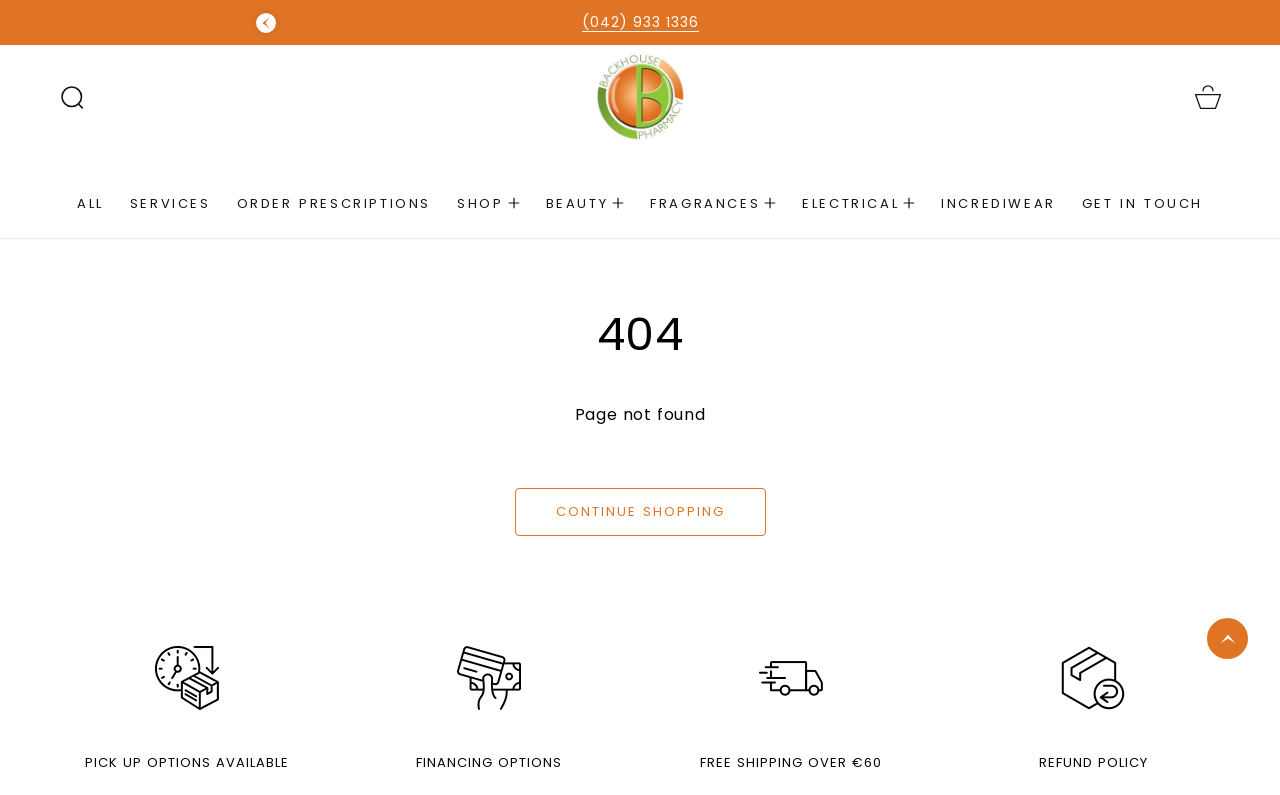Provide the bounding box coordinates, formatted as (top-left x, top-left y, bottom-right x, bottom-right y), with all values being floating point numbers between 0 and 1. Identify the bounding box of the UI element that matches the description: Layer pellets

None